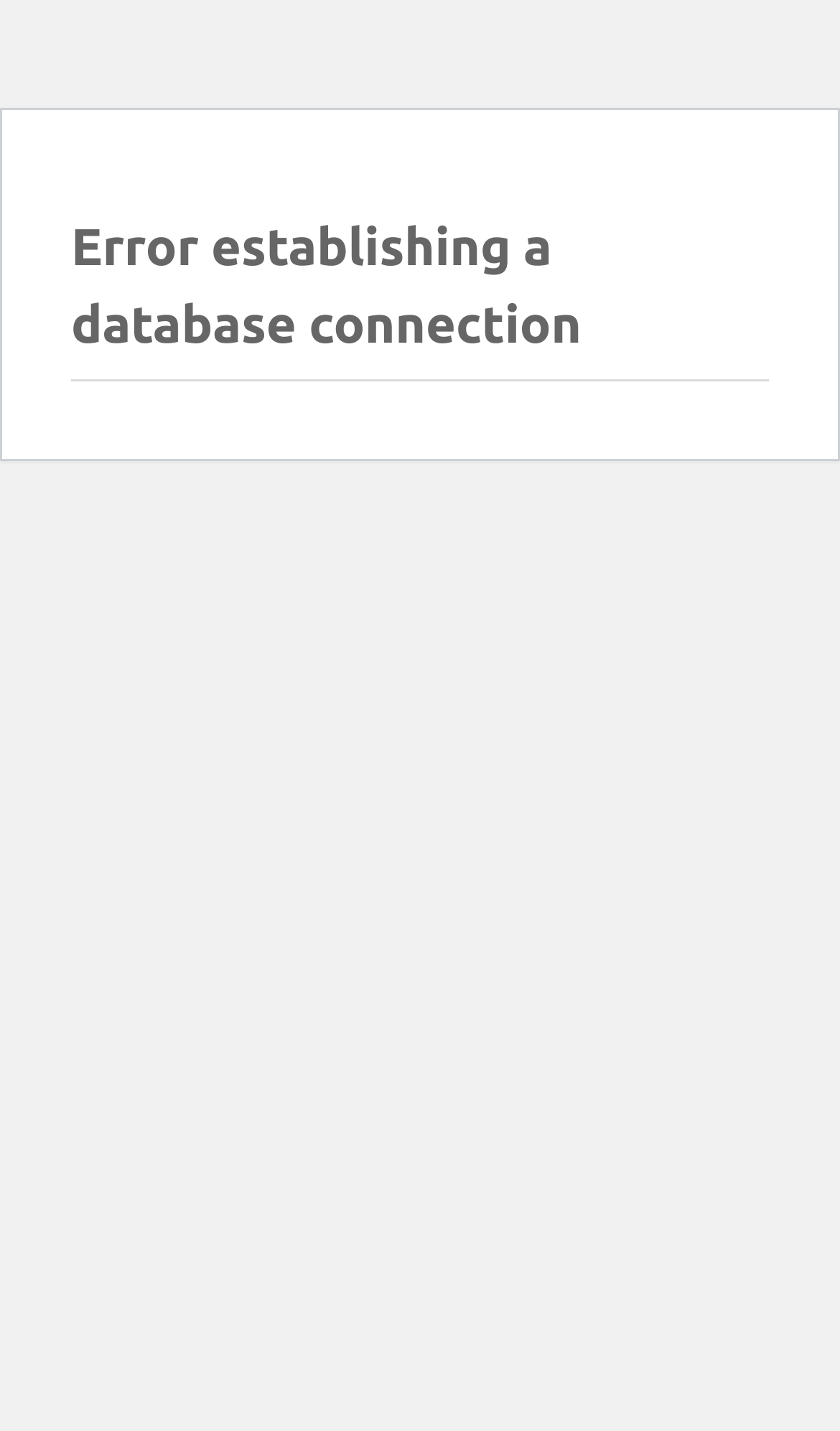What is the text of the webpage's headline?

Error establishing a database connection